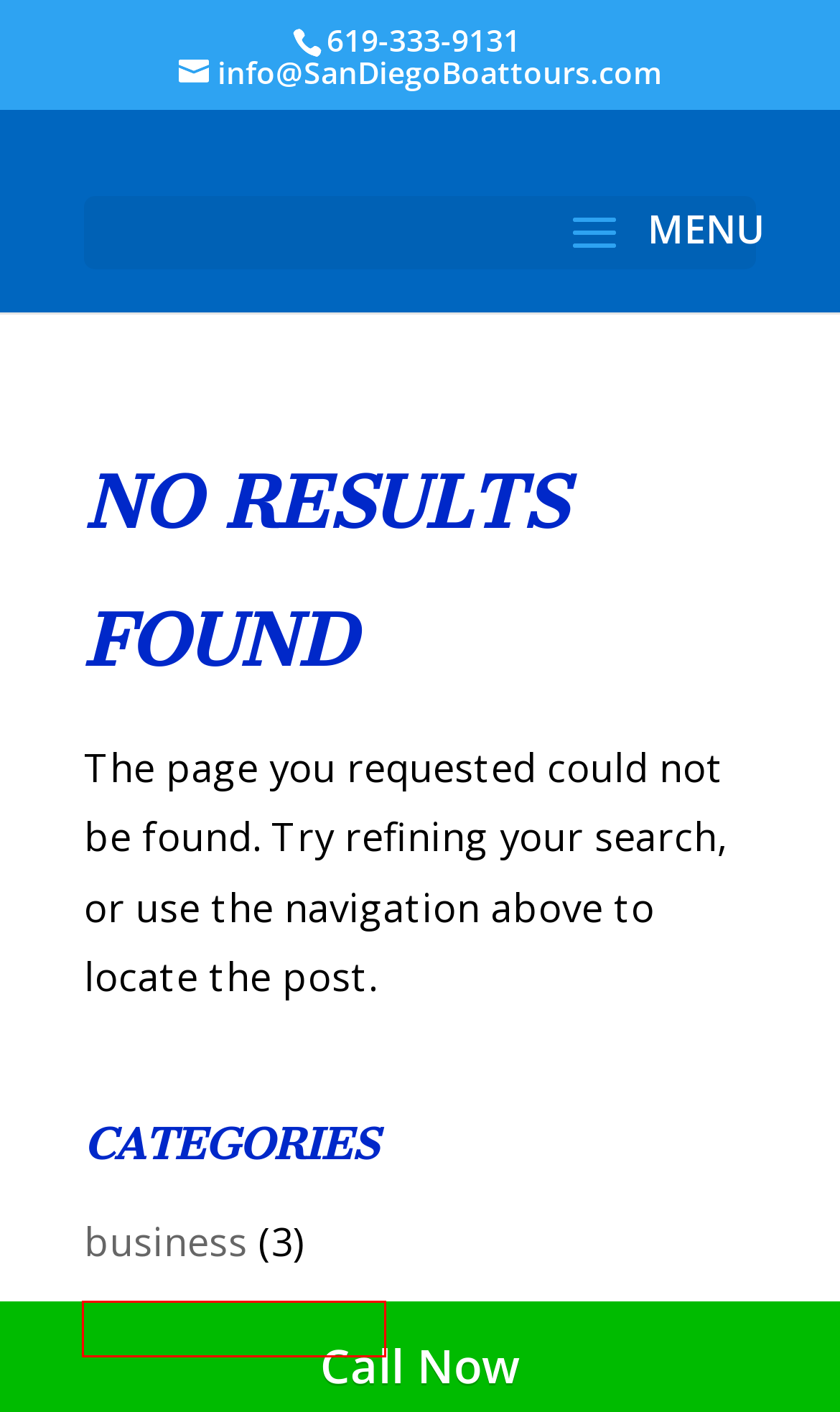Consider the screenshot of a webpage with a red bounding box around an element. Select the webpage description that best corresponds to the new page after clicking the element inside the red bounding box. Here are the candidates:
A. Star of India Sailing Vessel - Oldest Stilling Sailing in the World
B. Sightseeing Archives - San Diego Boat Tours
C. Video Archives - San Diego Boat Tours
D. Clients Charters Archives - San Diego Boat Tours
E. Historical Archives - San Diego Boat Tours
F. business Archives - San Diego Boat Tours
G. San Salvador Tourist Attraction
H. Benefits of Ash Scattering and Sea Burial

D